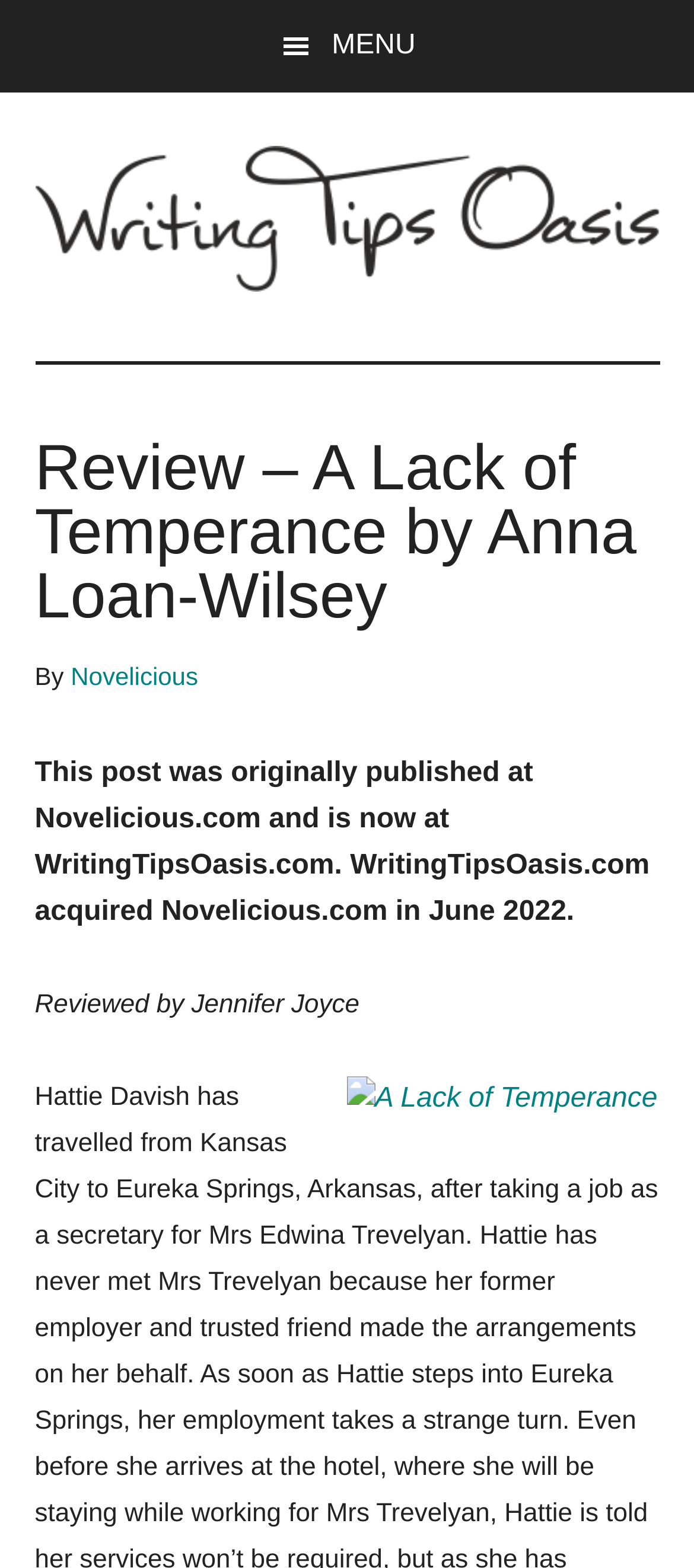When did WritingTipsOasis.com acquire Novelicious.com? Please answer the question using a single word or phrase based on the image.

June 2022